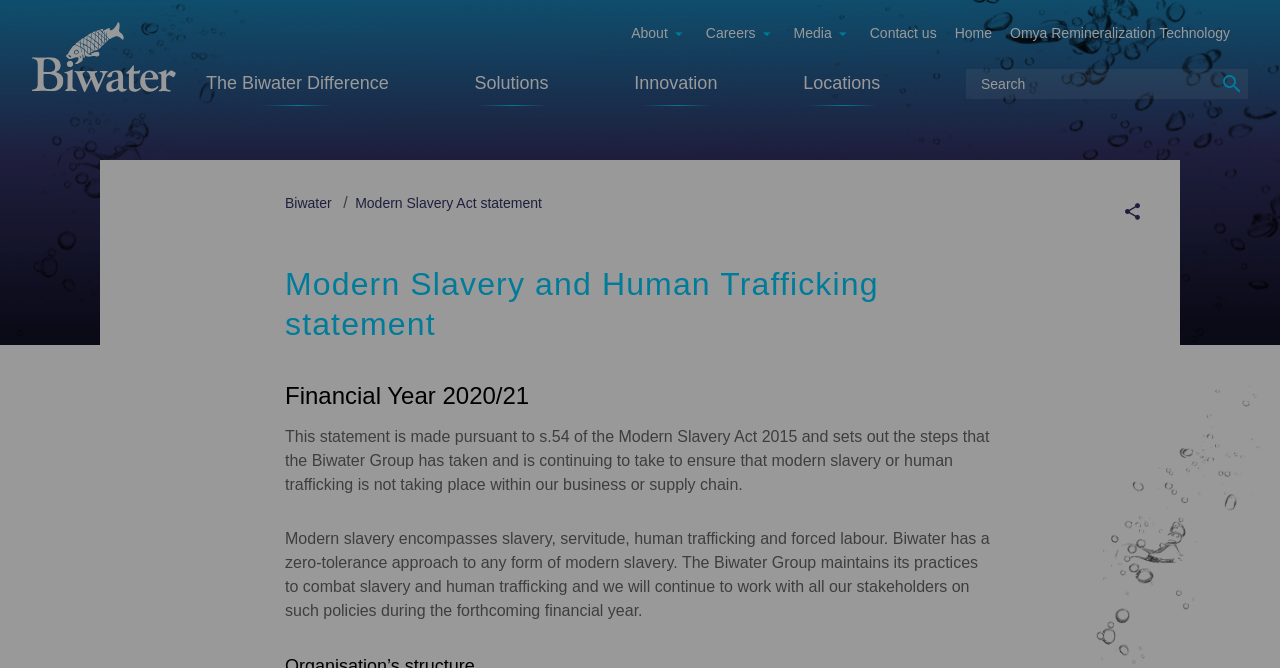Identify the bounding box coordinates of the region that should be clicked to execute the following instruction: "Enter your name in the 'Name' field".

None